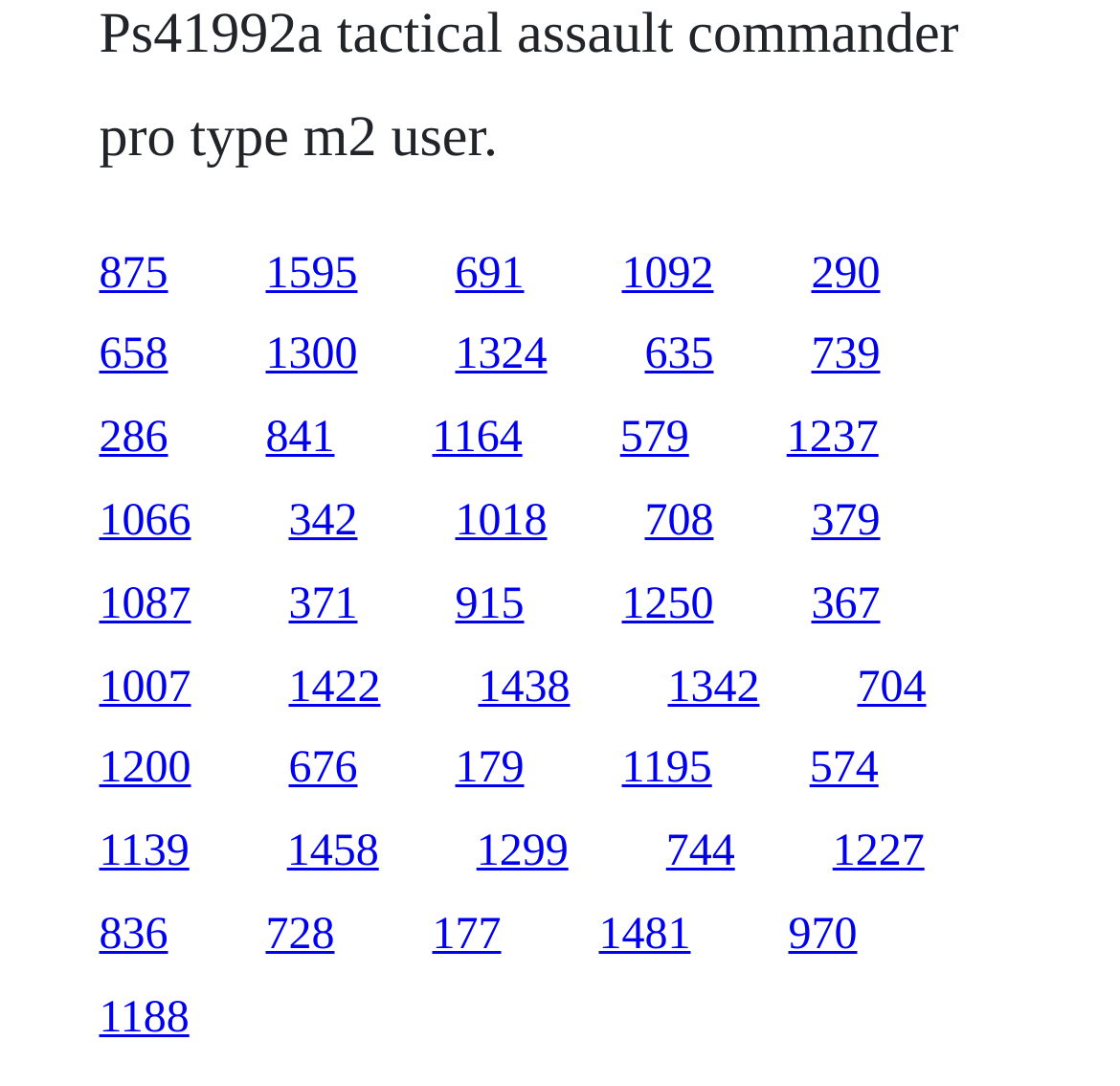Please answer the following question using a single word or phrase: 
How many links are in the top row?

5